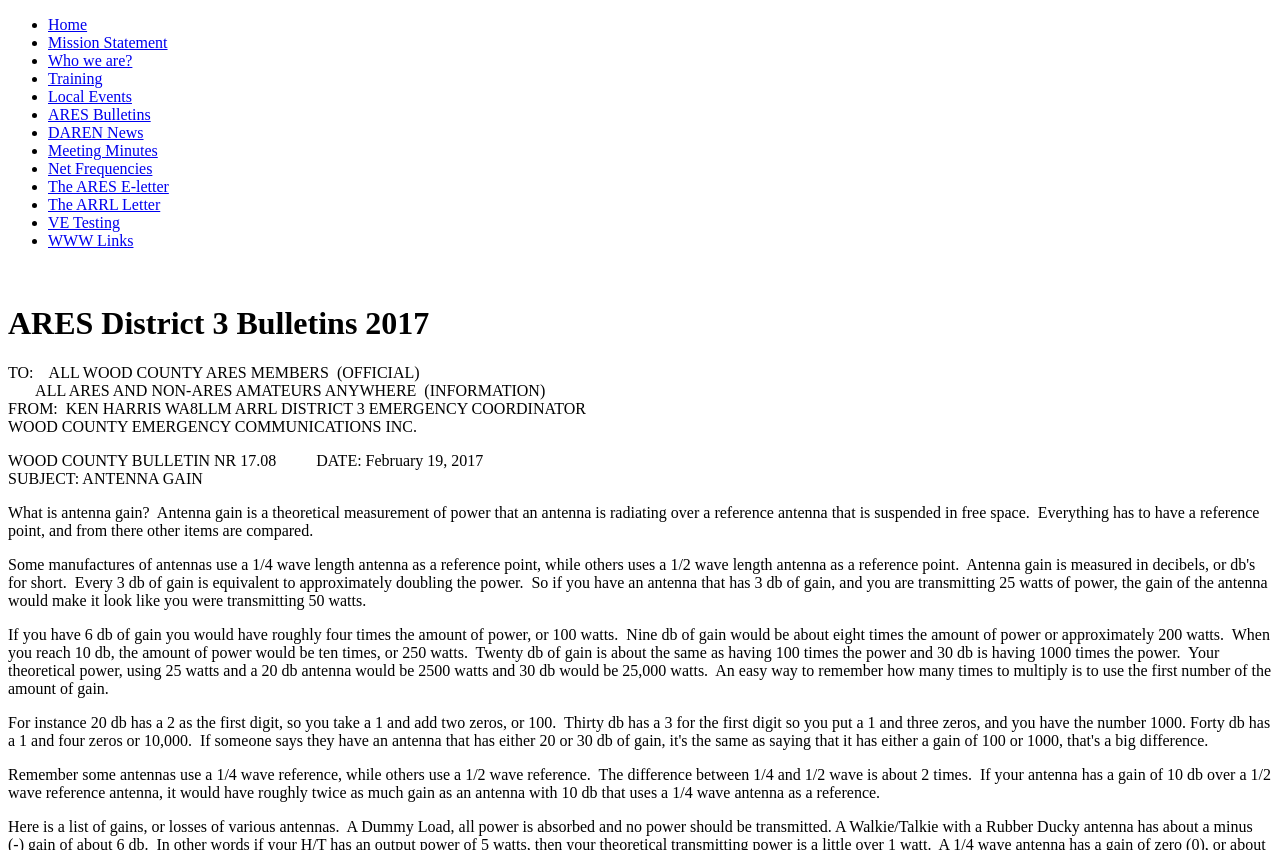Specify the bounding box coordinates of the area that needs to be clicked to achieve the following instruction: "Click on Home".

[0.038, 0.019, 0.068, 0.039]